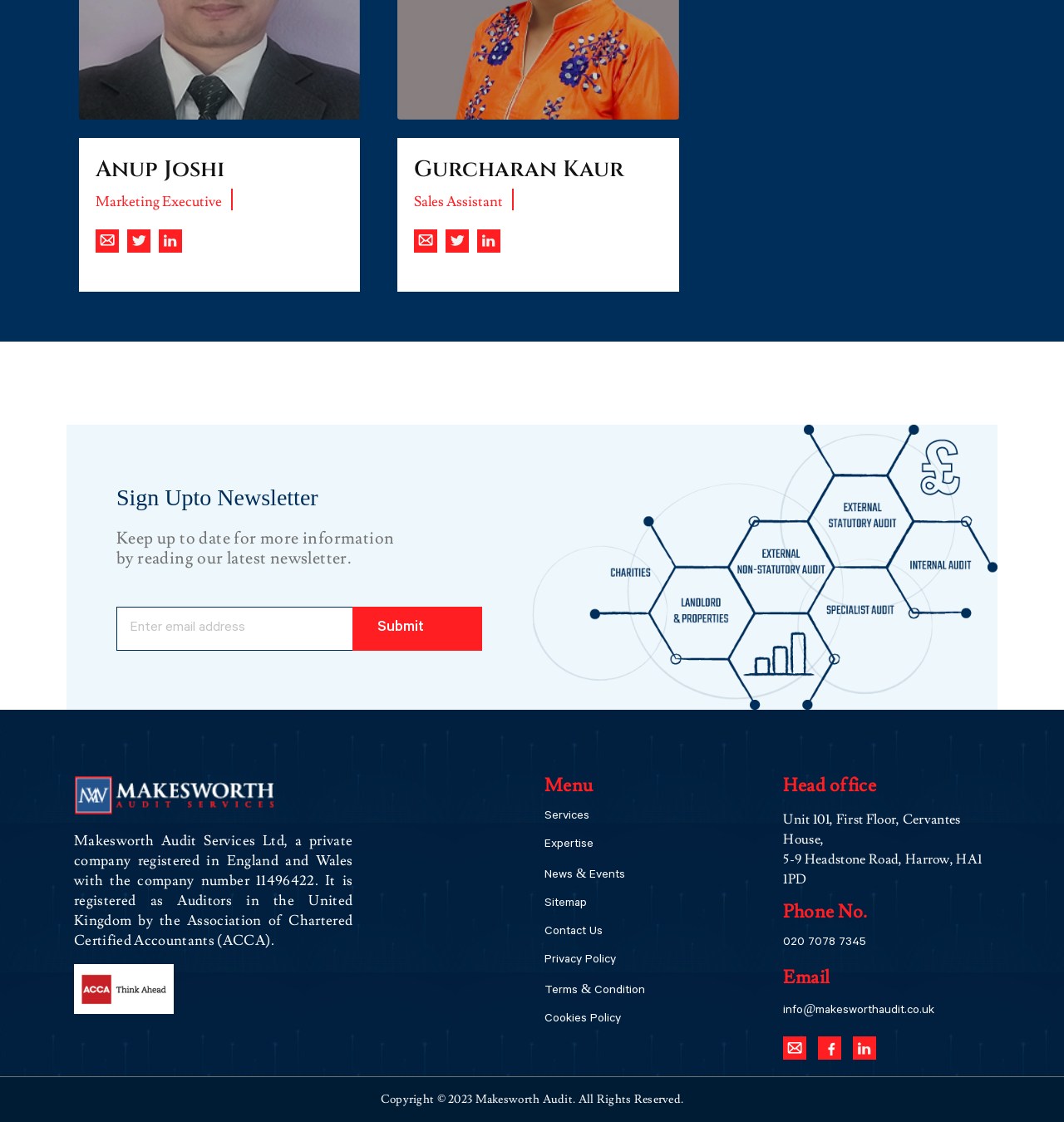Identify the bounding box coordinates necessary to click and complete the given instruction: "Click on the 'Submit' button".

[0.331, 0.541, 0.453, 0.58]